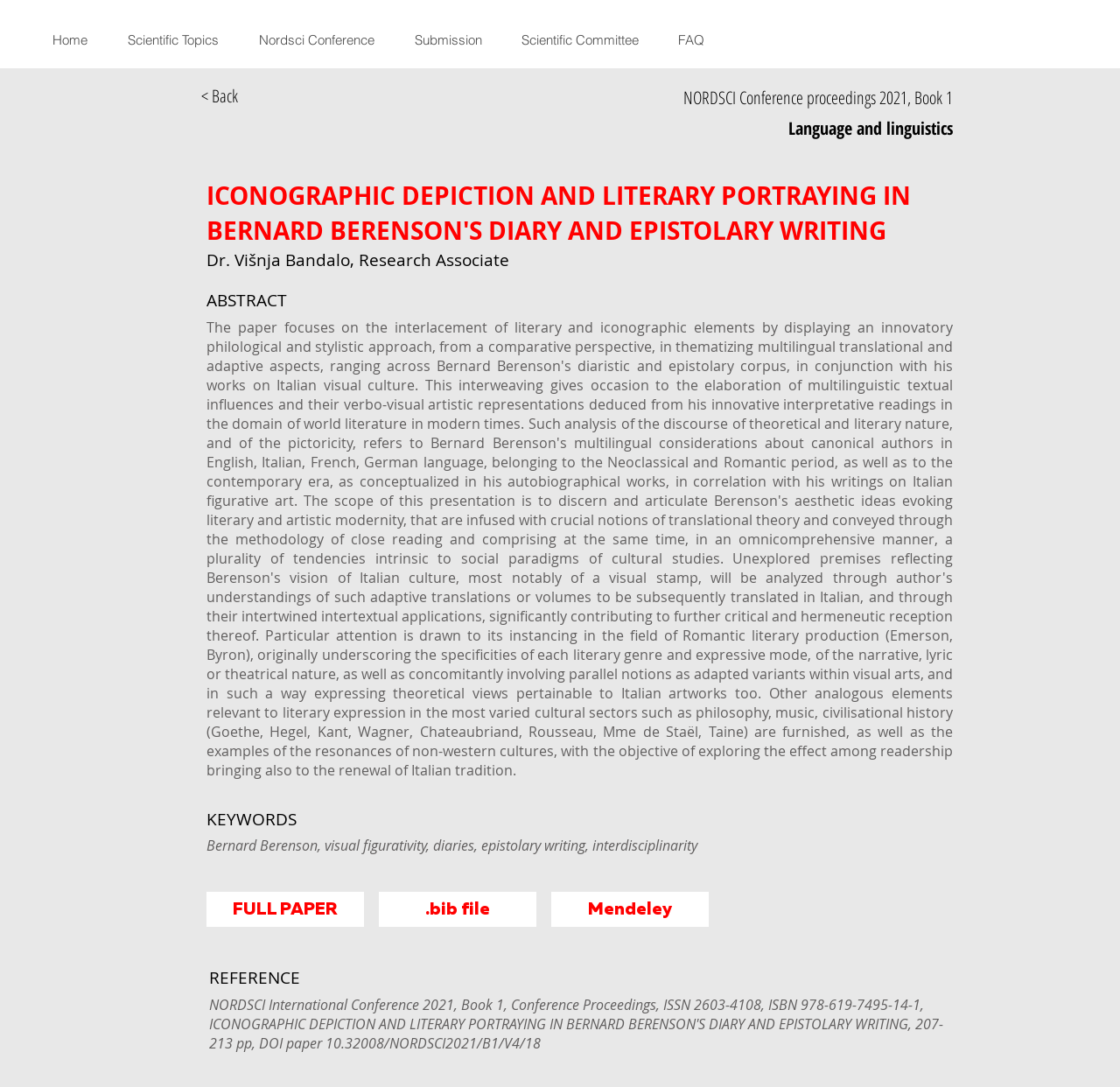Find and indicate the bounding box coordinates of the region you should select to follow the given instruction: "download full paper".

[0.184, 0.821, 0.325, 0.853]